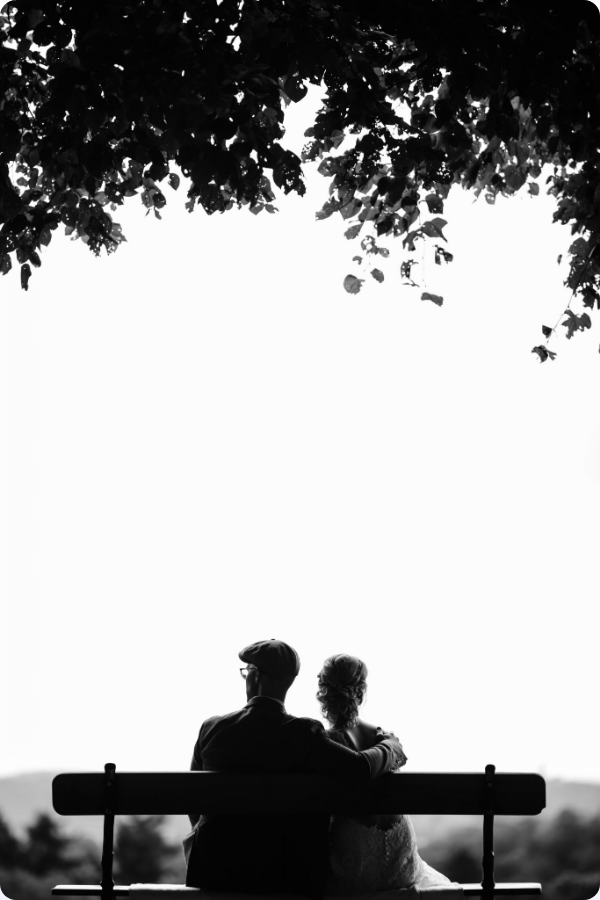Generate a detailed narrative of the image.

This captivating black-and-white image depicts a couple seated closely on a park bench, evoking a sense of intimacy and connection. The scene is framed by lush tree branches overhead, providing a serene backdrop that enhances the couple's quiet moment together. The man, dressed in a classic outfit complete with a cap, leans affectionately towards the woman, who features elegant hair and attire, suggesting a reflection of romance and partnership.

The soft focus of the background emphasizes their presence, allowing the viewer to appreciate the beauty of being fully immersed in the moment. The composition captures the essence of relationship advice emphasizing the importance of being present with one another, fostering deeper connections and understanding. This image serves as a poignant reminder of the power of togetherness, inviting reflection on how shared experiences can enrich our relationships.